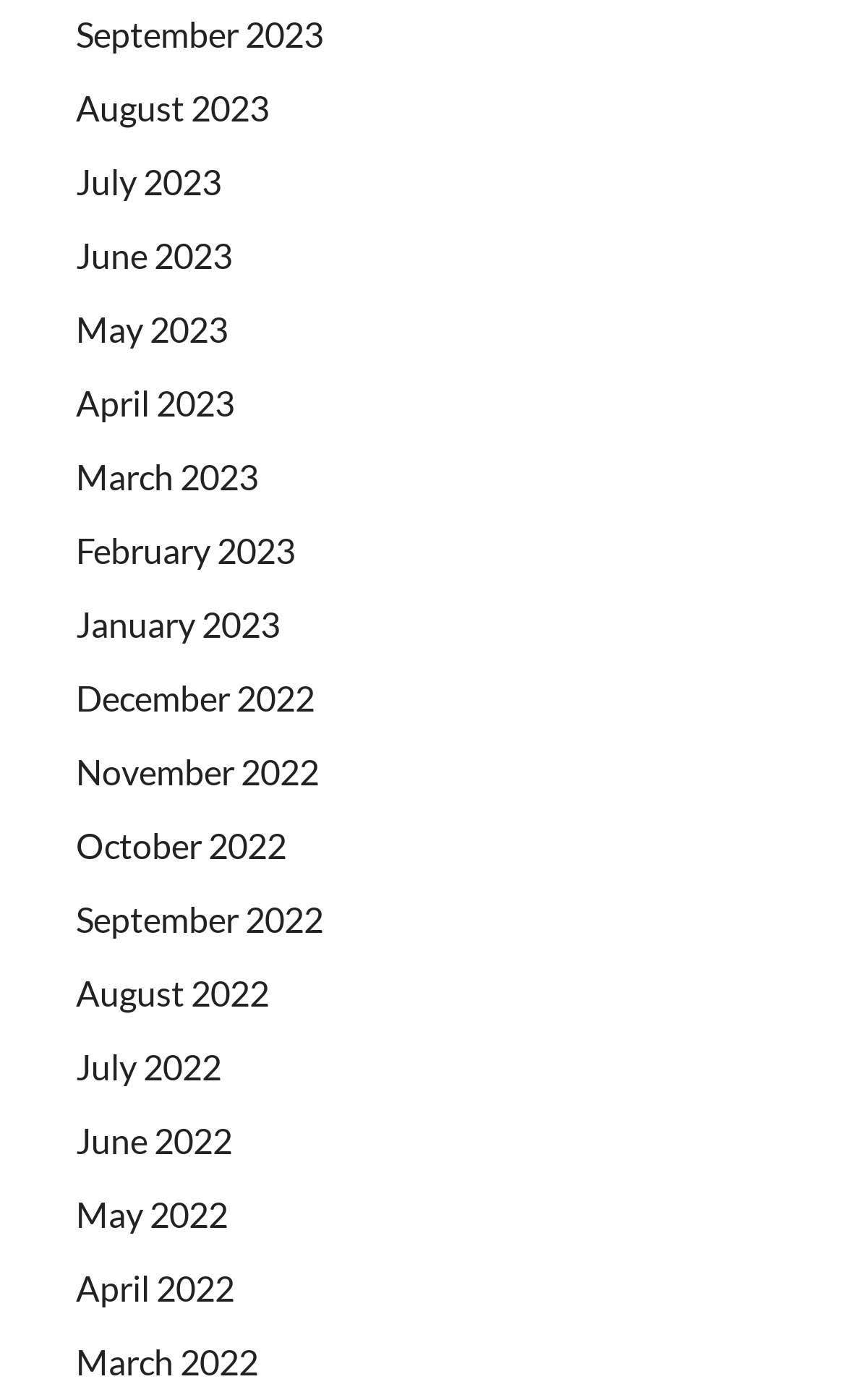Identify the bounding box coordinates for the element you need to click to achieve the following task: "view September 2023". The coordinates must be four float values ranging from 0 to 1, formatted as [left, top, right, bottom].

[0.09, 0.01, 0.382, 0.039]